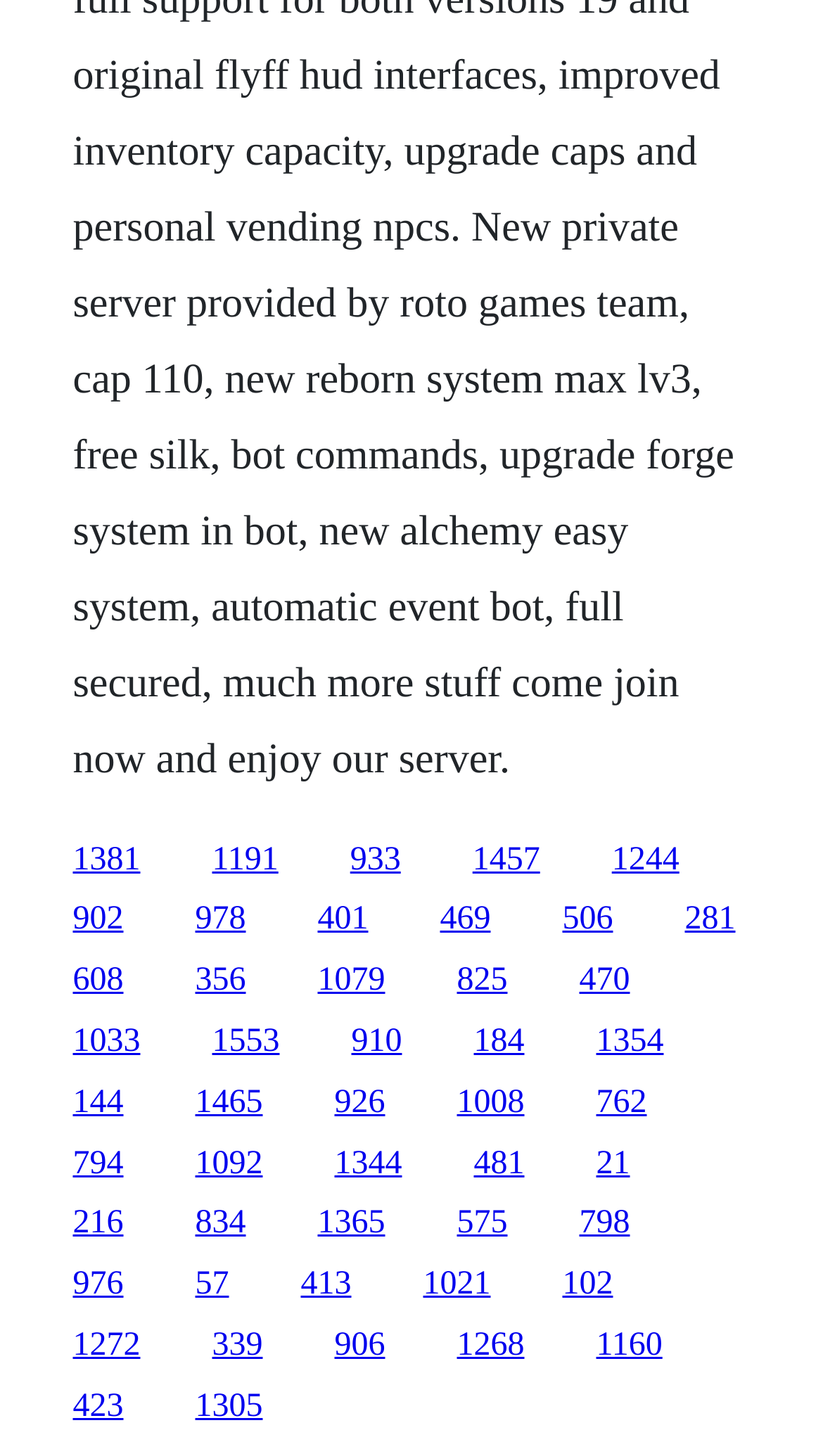Reply to the question below using a single word or brief phrase:
What is the function of the top-left link?

Unknown